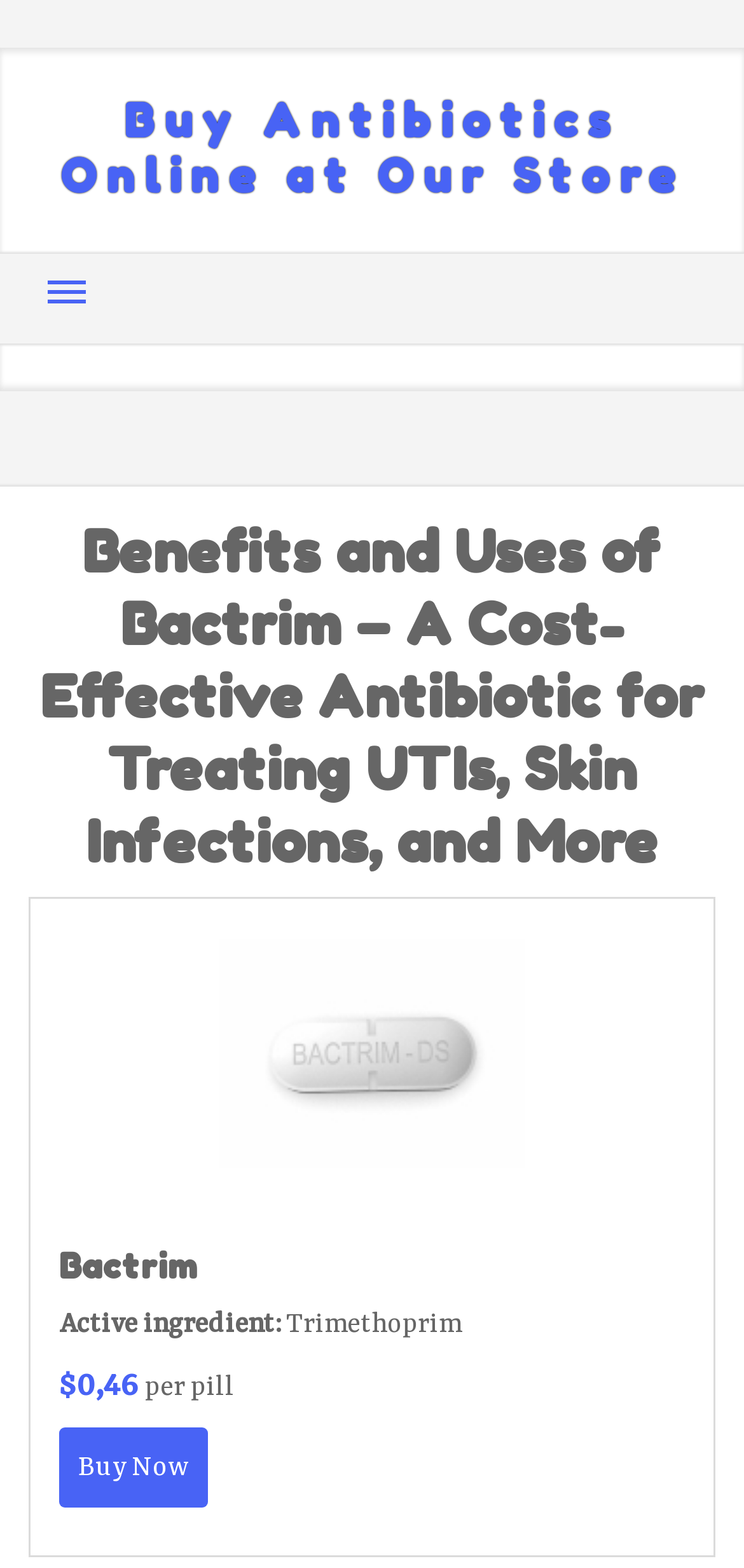Find and provide the bounding box coordinates for the UI element described with: "Sitemap".

[0.038, 0.436, 0.405, 0.499]